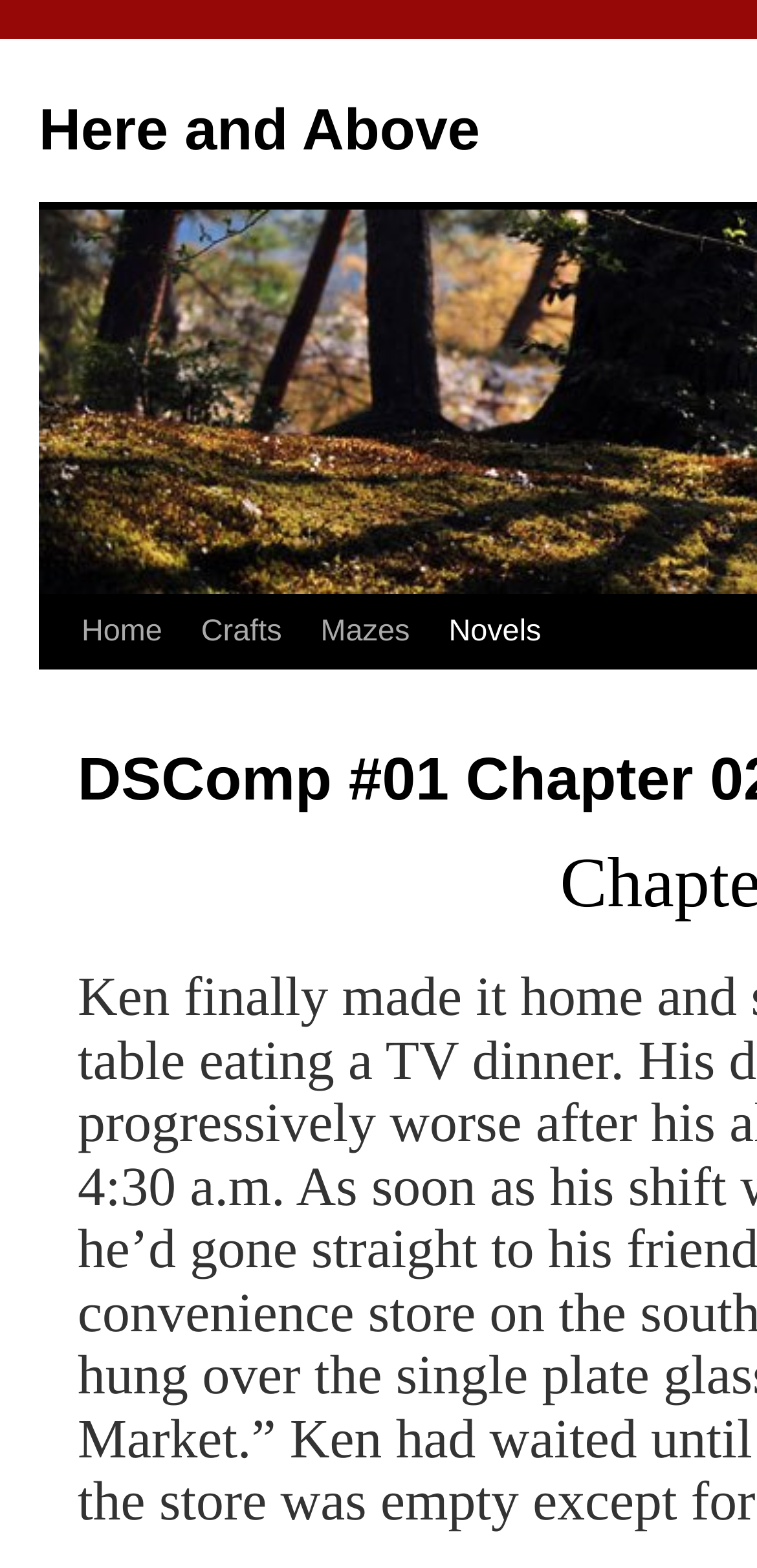Given the description Skip to content, predict the bounding box coordinates of the UI element. Ensure the coordinates are in the format (top-left x, top-left y, bottom-right x, bottom-right y) and all values are between 0 and 1.

[0.049, 0.379, 0.1, 0.52]